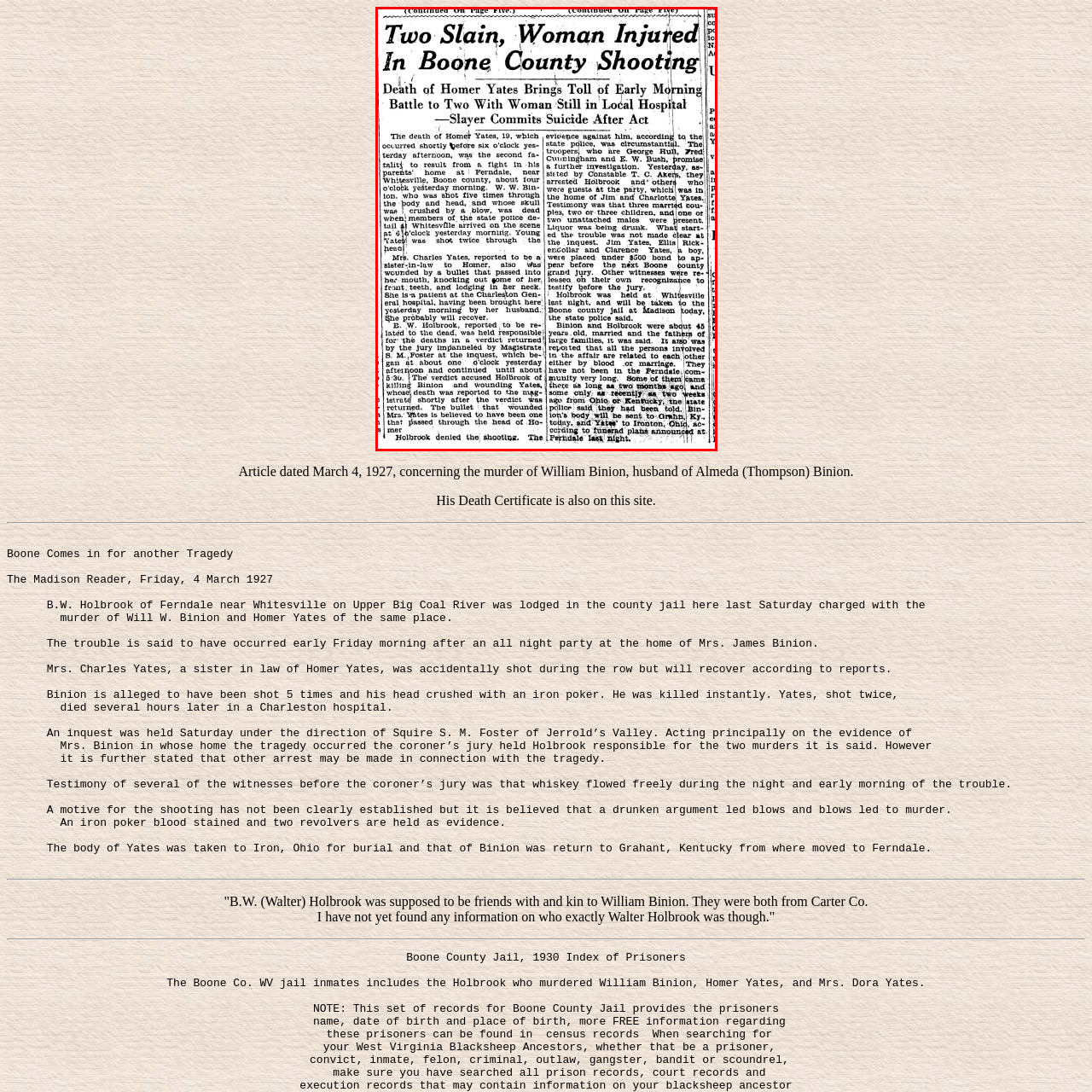Explain in detail what is happening in the image that is surrounded by the red box.

The image features a newspaper article titled "Two Slain, Woman Injured In Boone County Shooting," detailing a tragic incident involving Homer's Yates' murder and the subsequent events. The article recounts the early morning confrontation that resulted in his death, along with the injury of a woman, and mentions the alleged shooter, B.W. Holbrook, who later took his own life. Key elements include the timeline of the events, testimonies from witnesses, and a brief description of the chaotic atmosphere surrounding the incident. The article appears to provide a historical account from March 4, 1927, shedding light on the context and the gravity of the situation in Boone County.